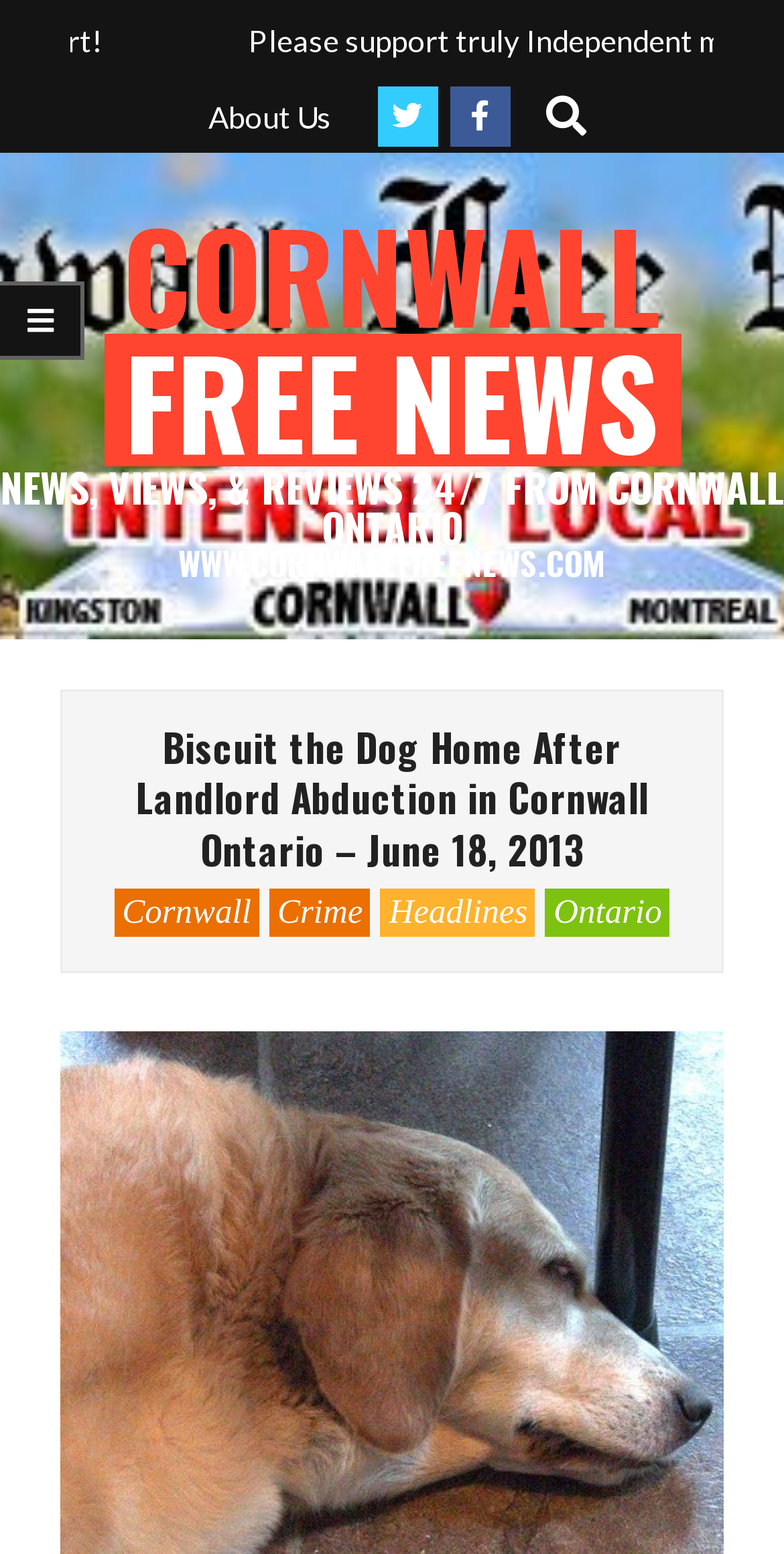Determine the main heading text of the webpage.

Biscuit the Dog Home After Landlord Abduction in Cornwall Ontario – June 18, 2013